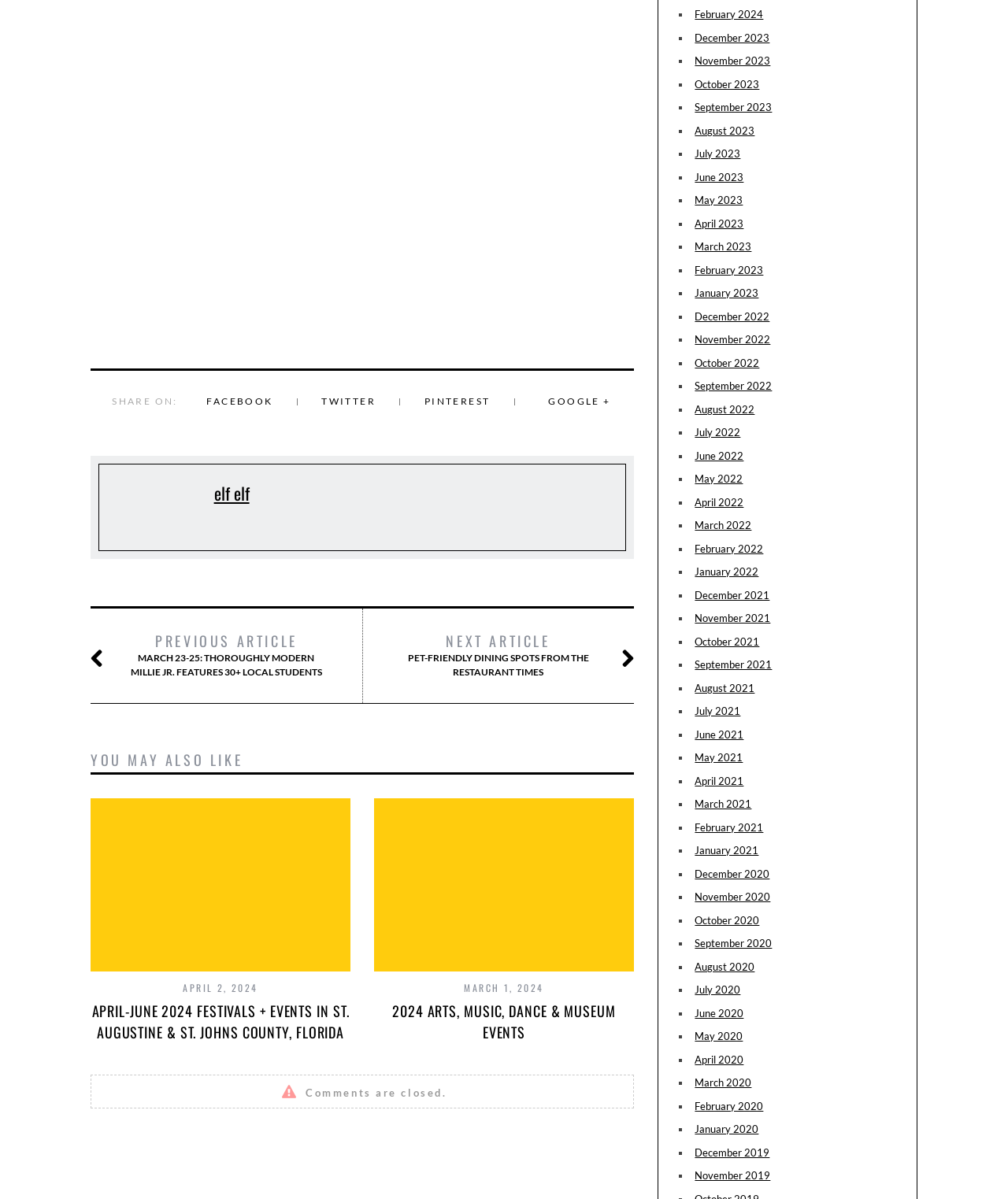Answer the question in a single word or phrase:
What is the title of the article above the 'YOU MAY ALSO LIKE' section?

APRIL-JUNE 2024 FESTIVALS + EVENTS IN ST. AUGUSTINE & ST. JOHNS COUNTY, FLORIDA